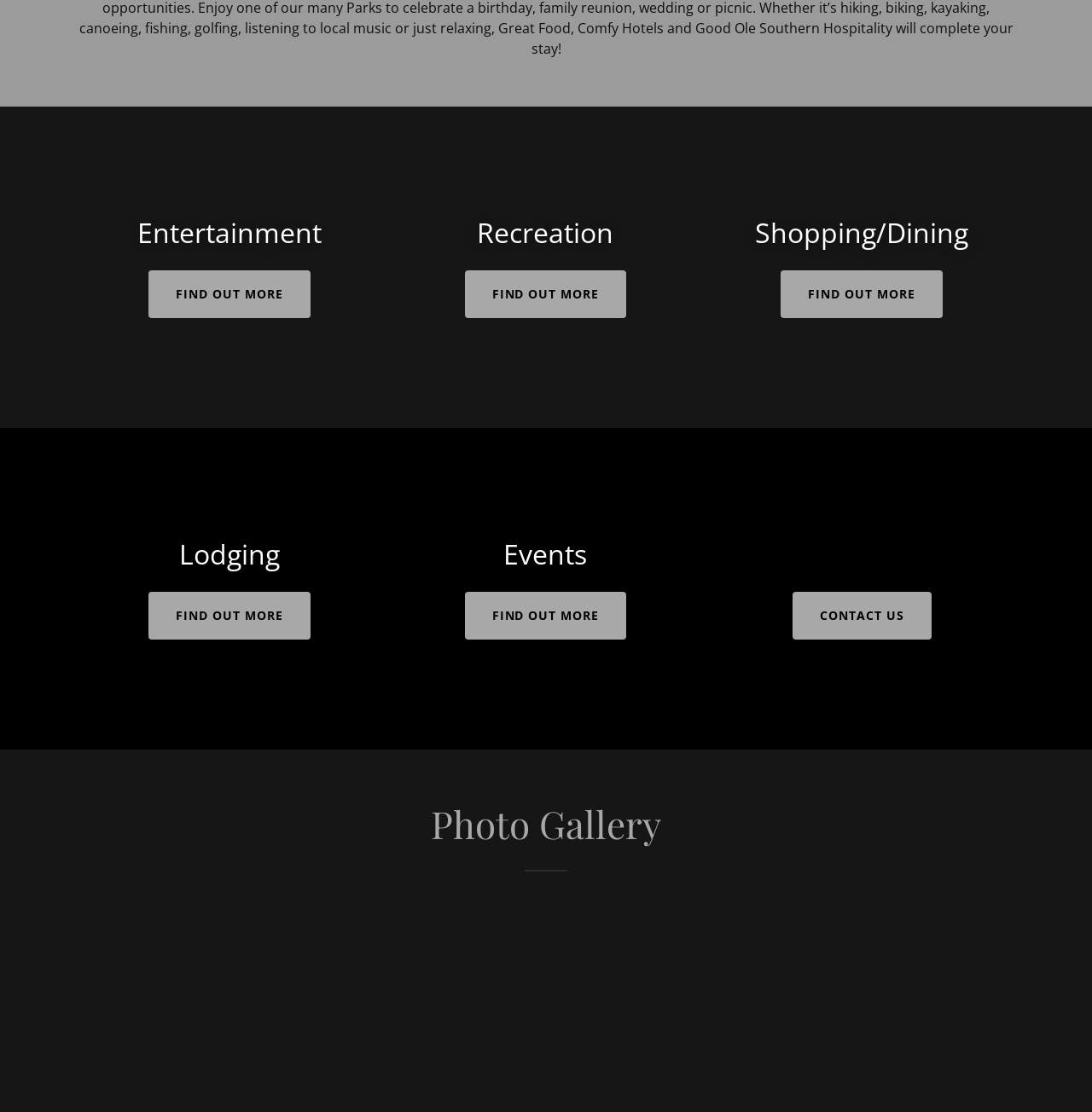Using the information from the screenshot, answer the following question thoroughly:
How many categories are there?

There are five categories on the webpage, which are Entertainment, Recreation, Shopping/Dining, Lodging, and Events. Each category has an image, a heading, and a 'FIND OUT MORE' link.